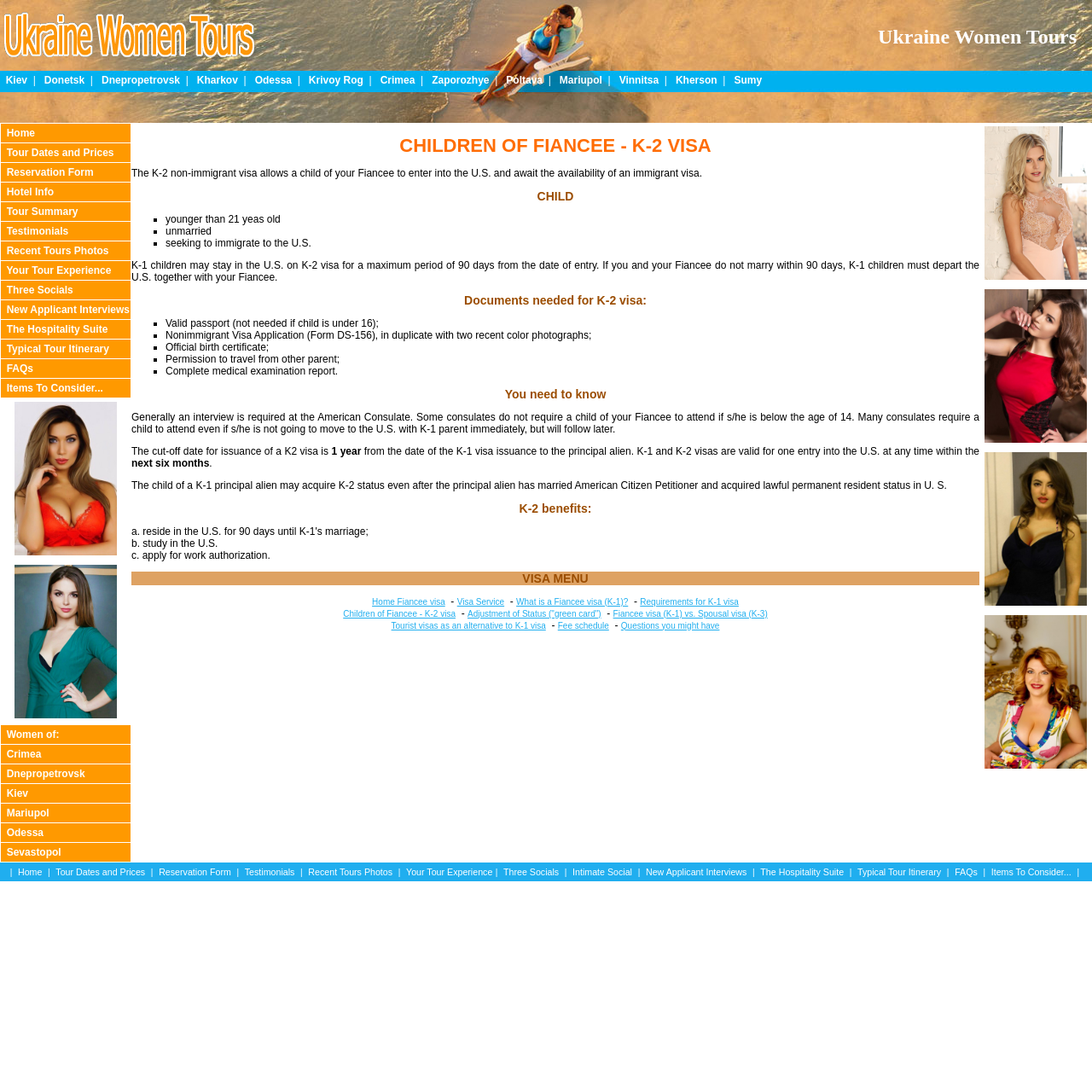Identify the bounding box coordinates for the UI element described as follows: Requirements for K-1 visa. Use the format (top-left x, top-left y, bottom-right x, bottom-right y) and ensure all values are floating point numbers between 0 and 1.

[0.586, 0.547, 0.676, 0.555]